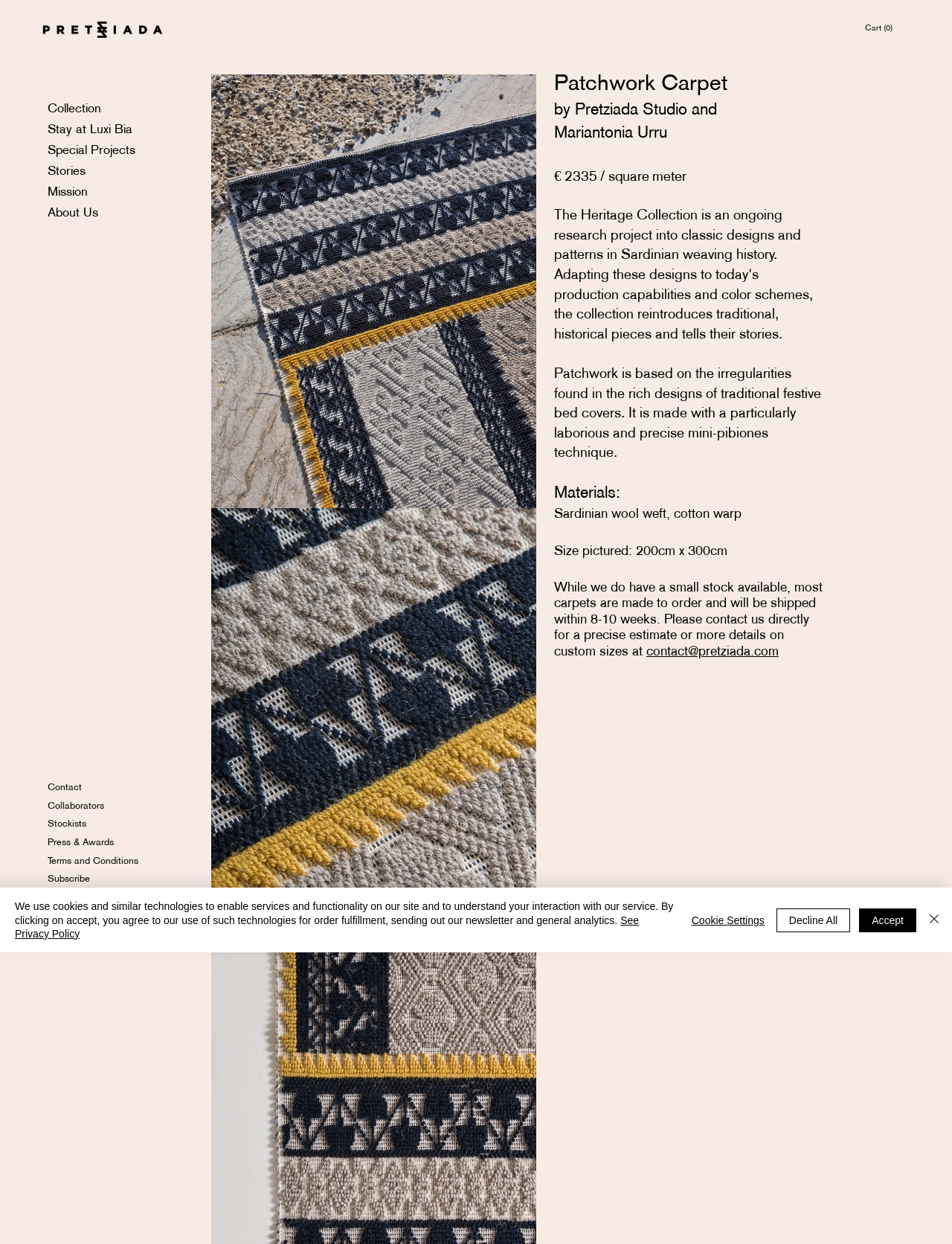Summarize the contents and layout of the webpage in detail.

This webpage is about a product called "Patchwork Carpet" from Pretziada Studio and Mariantonia Urru. At the top left corner, there is a logo of Pretziada, and next to it, a navigation menu with links to different sections of the website, including "Collection", "Stay at Luxi Bia", "Special Projects", "Stories", "Mission", and "About Us". 

On the top right corner, there is a cart button with the text "Cart (0)" and a small icon. Below the navigation menu, there is a heading that reads "Patchwork Carpet" followed by a description of the product, which is based on traditional festive bed covers and made with a laborious and precise mini-pibiones technique. 

The product details include the price, €2335 per square meter, and the materials used, which are Sardinian wool weft and cotton warp. The size of the carpet pictured is 200cm x 300cm. There is also information about the shipping time, which is 8-10 weeks, and a call to action to contact the company for a precise estimate or more details on custom sizes.

Below the product description, there is a list of social media links, including Instagram. At the bottom of the page, there are links to "Contact", "Collaborators", "Stockists", "Press & Awards", "Terms and Conditions", and "Subscribe". 

Finally, there is a cookie policy alert at the bottom of the page, which informs users about the use of cookies and similar technologies on the website. The alert includes links to the privacy policy and buttons to accept, decline, or customize cookie settings.